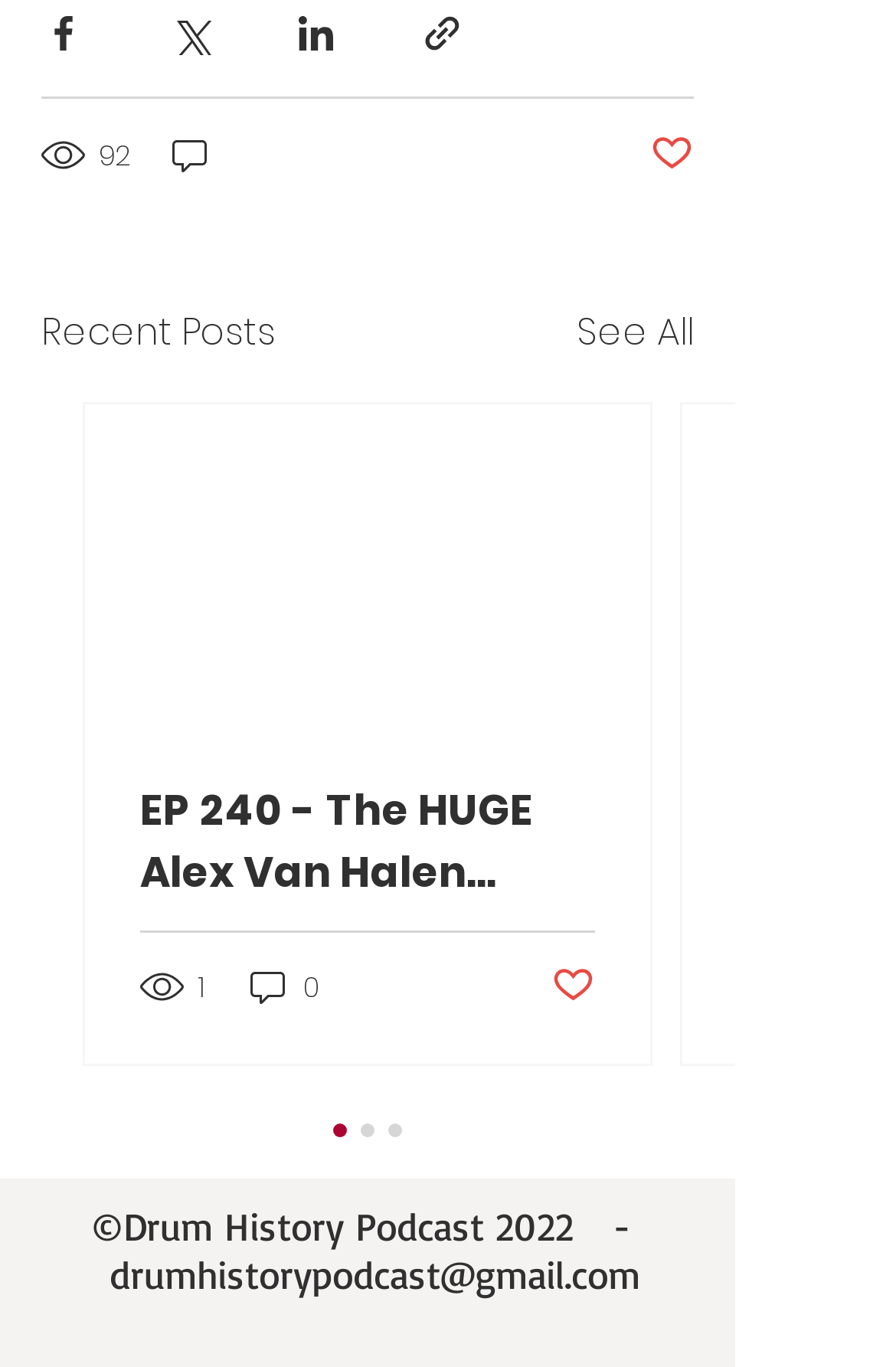Using the provided description: "aria-label="Share via Facebook"", find the bounding box coordinates of the corresponding UI element. The output should be four float numbers between 0 and 1, in the format [left, top, right, bottom].

[0.046, 0.009, 0.095, 0.041]